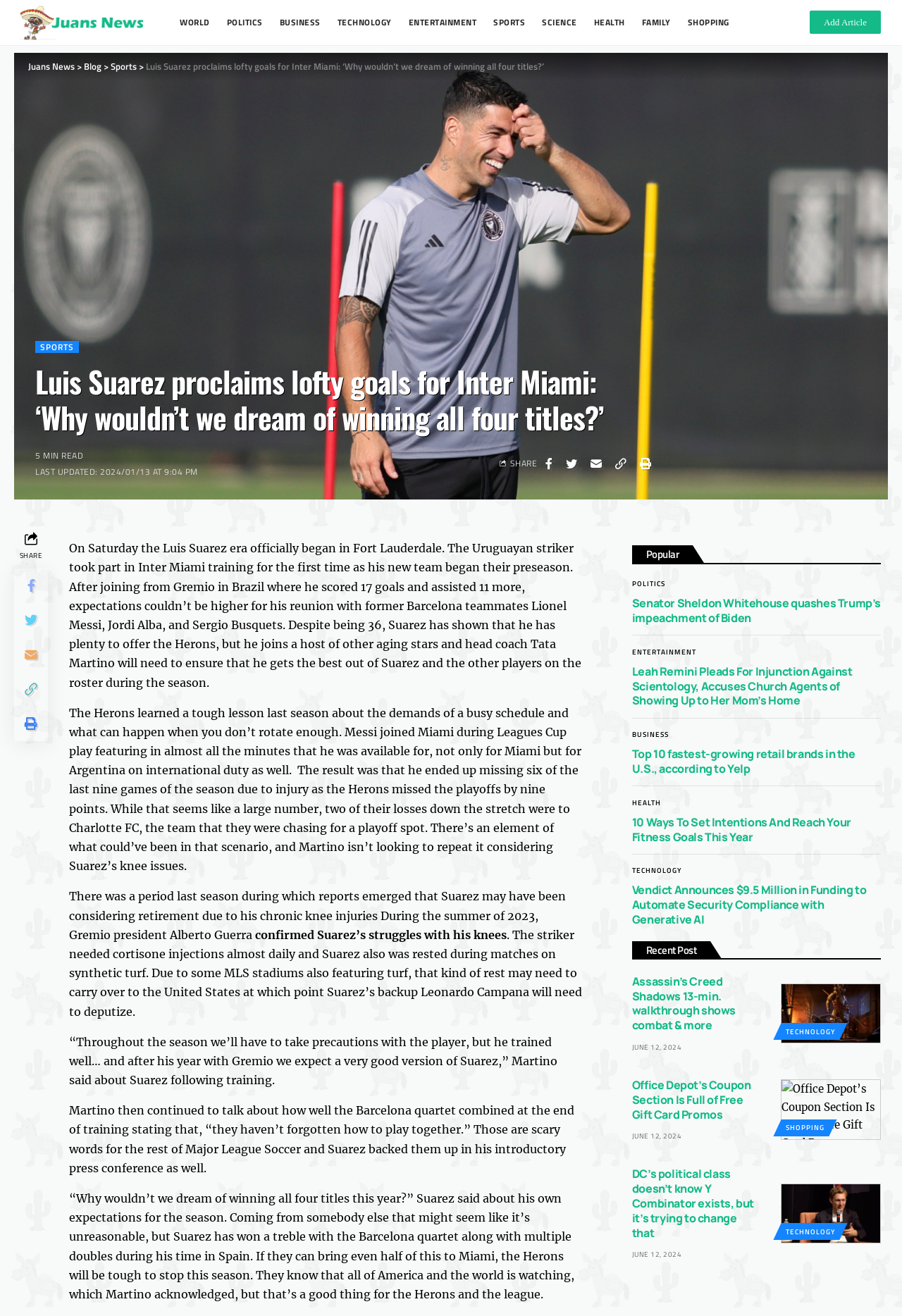Determine the heading of the webpage and extract its text content.

Luis Suarez proclaims lofty goals for Inter Miami: ‘Why wouldn’t we dream of winning all four titles?’